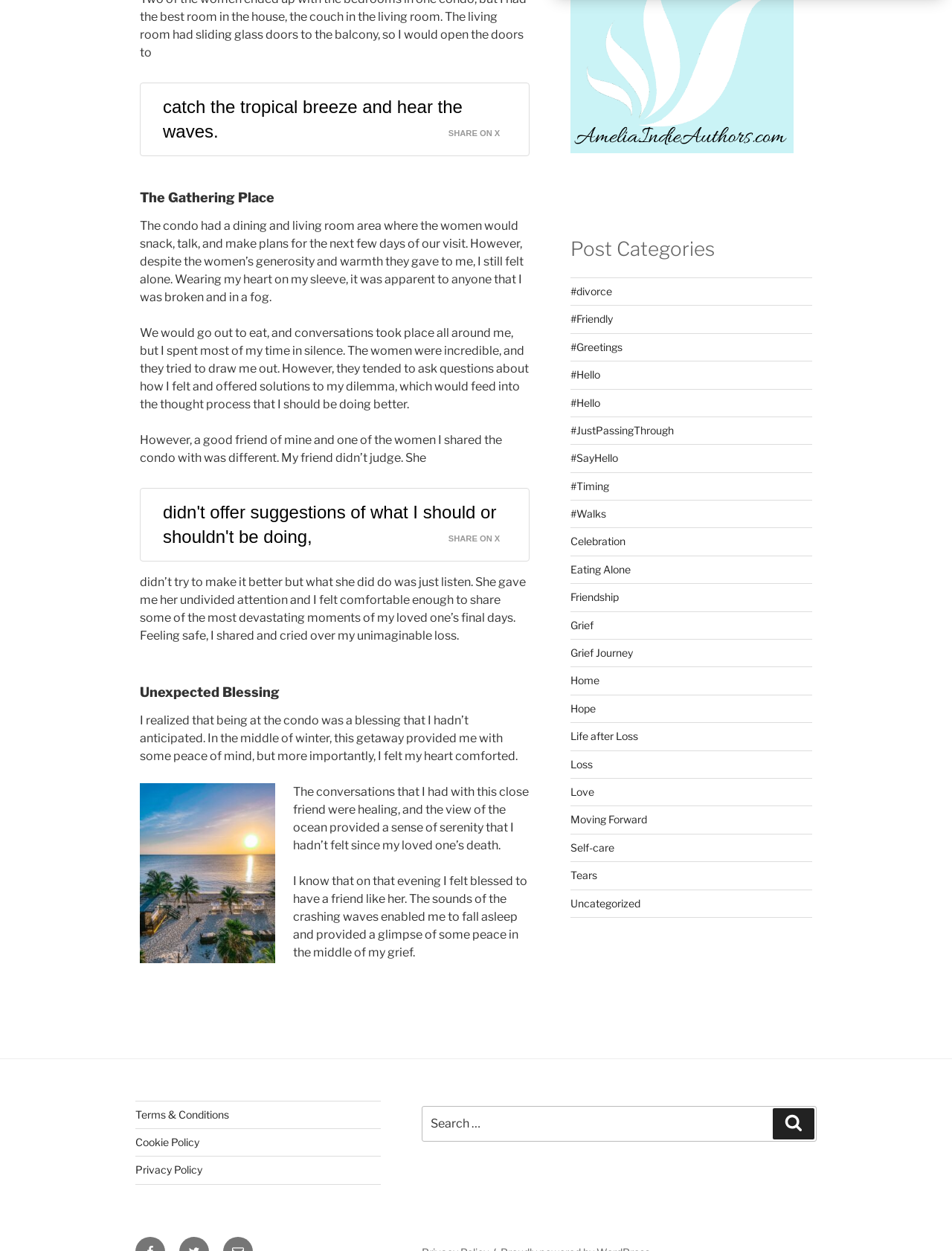Please indicate the bounding box coordinates of the element's region to be clicked to achieve the instruction: "Click on the category 'Grief'". Provide the coordinates as four float numbers between 0 and 1, i.e., [left, top, right, bottom].

[0.599, 0.494, 0.623, 0.505]